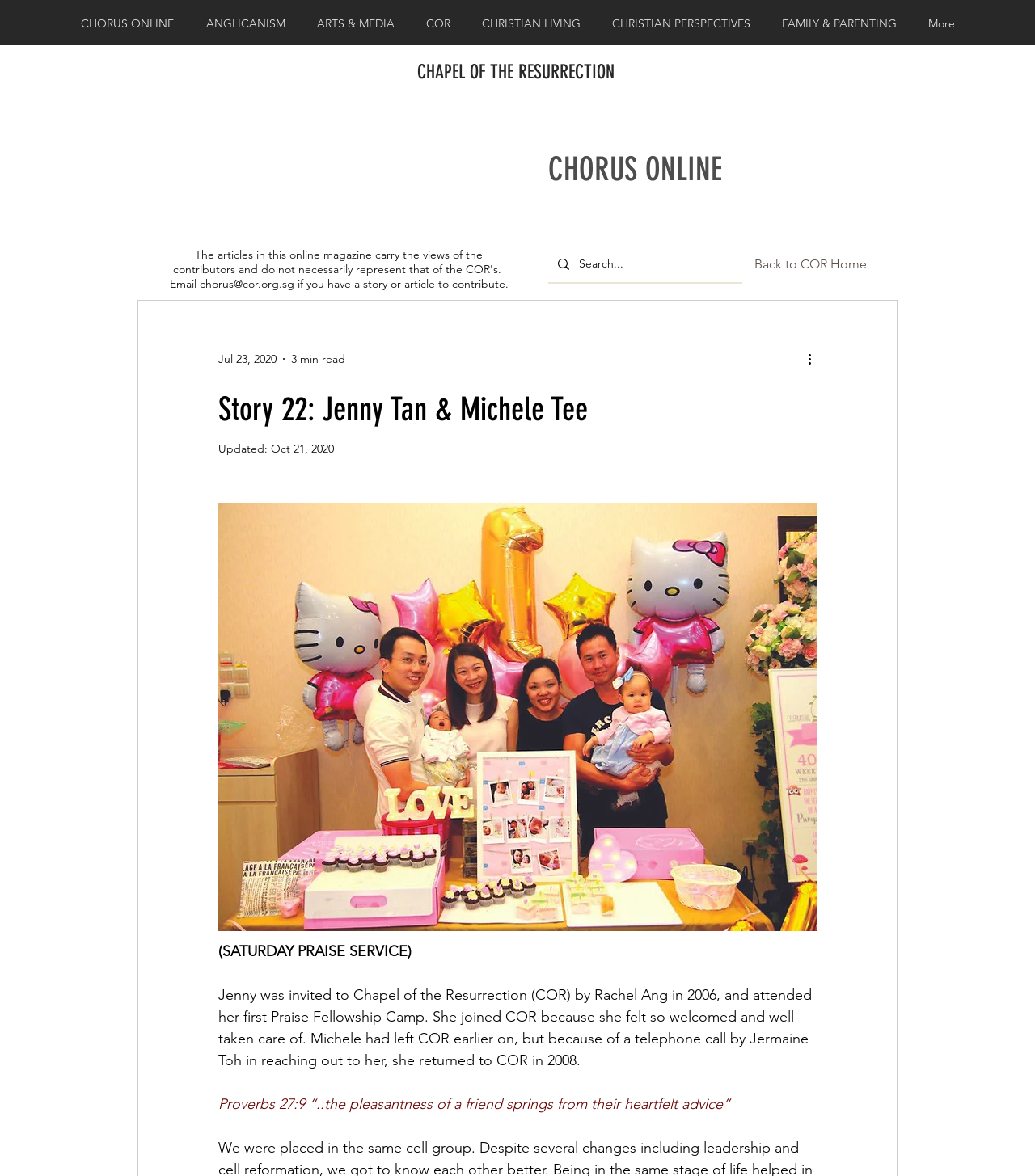What is the name of the chapel mentioned in the story?
Refer to the image and provide a one-word or short phrase answer.

Chapel of the Resurrection